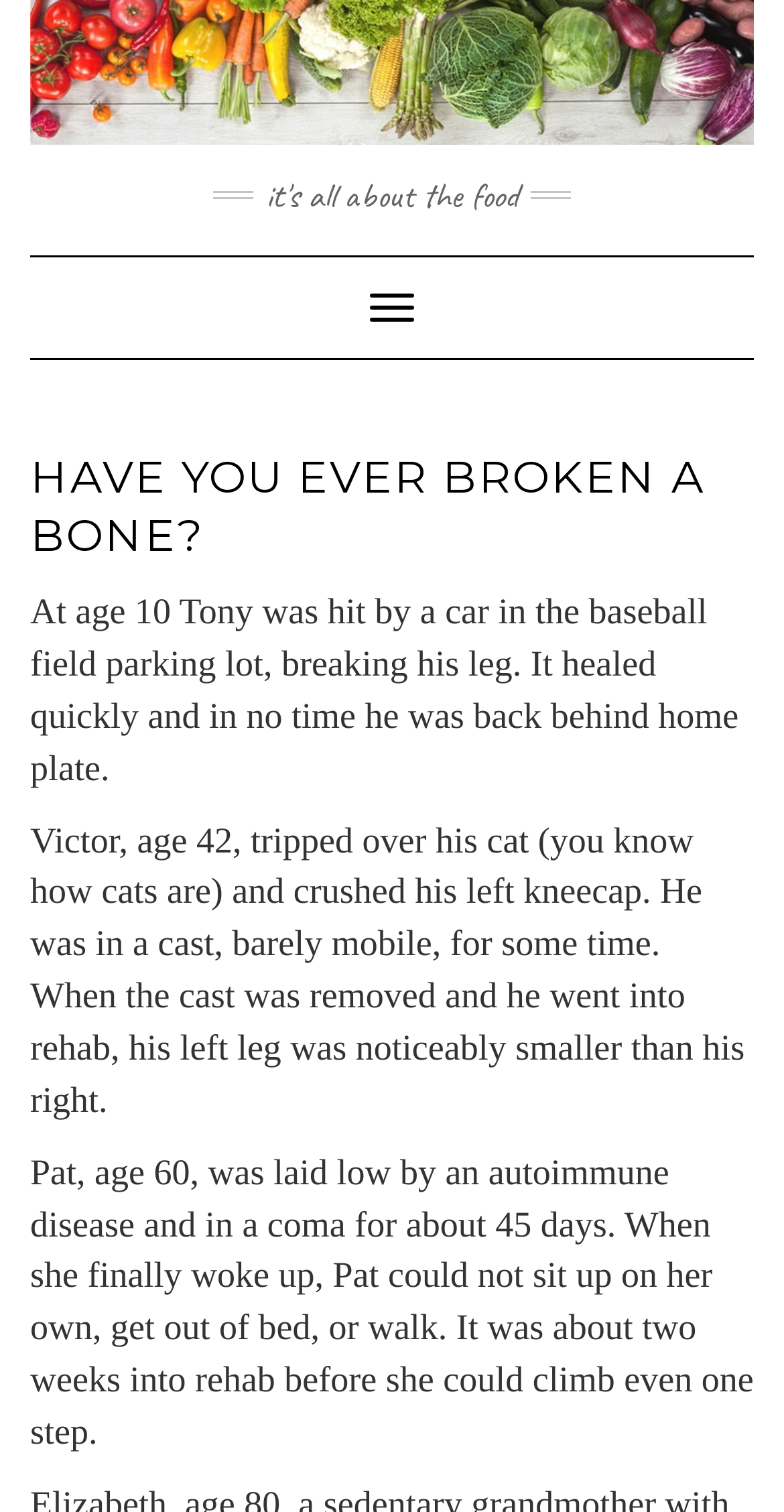From the image, can you give a detailed response to the question below:
What is the name of the person who was hit by a car?

I found the StaticText element that describes Tony's story, which mentions that he was hit by a car at age 10.